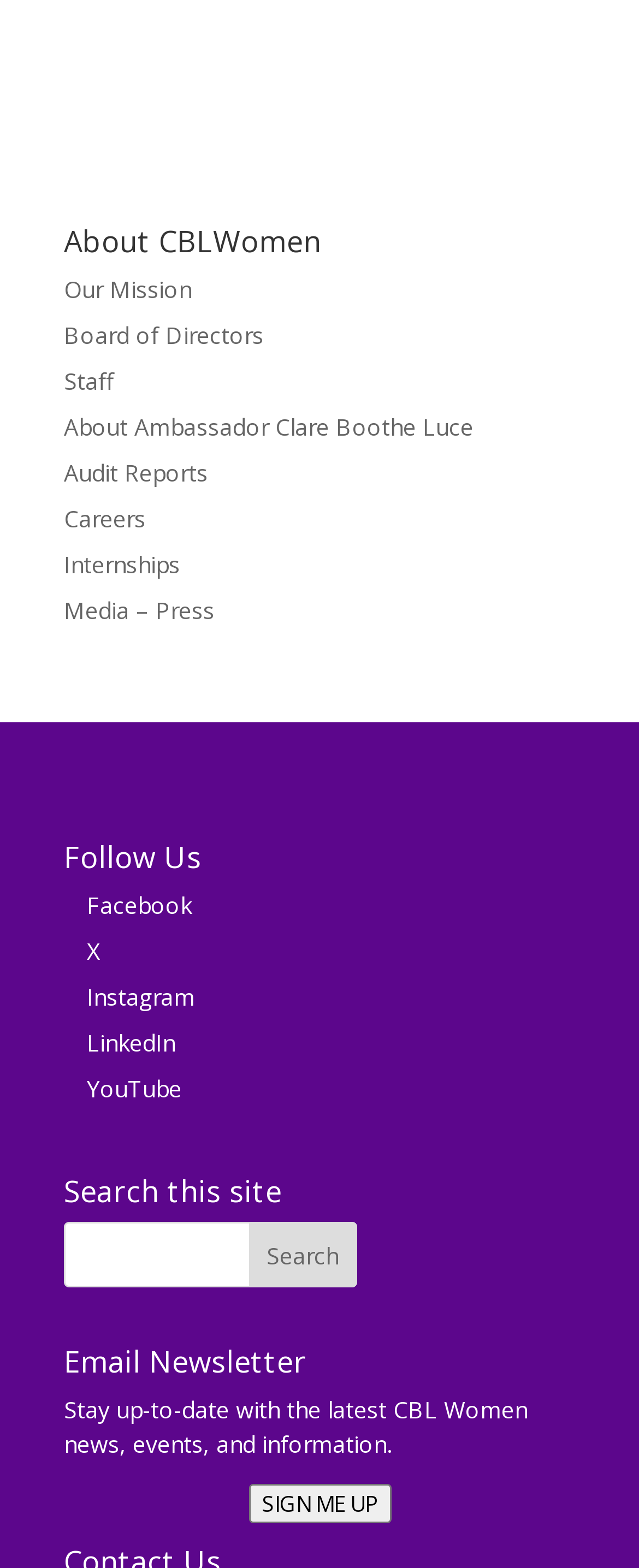Provide the bounding box coordinates of the HTML element described by the text: "Audit Reports". The coordinates should be in the format [left, top, right, bottom] with values between 0 and 1.

[0.1, 0.291, 0.326, 0.311]